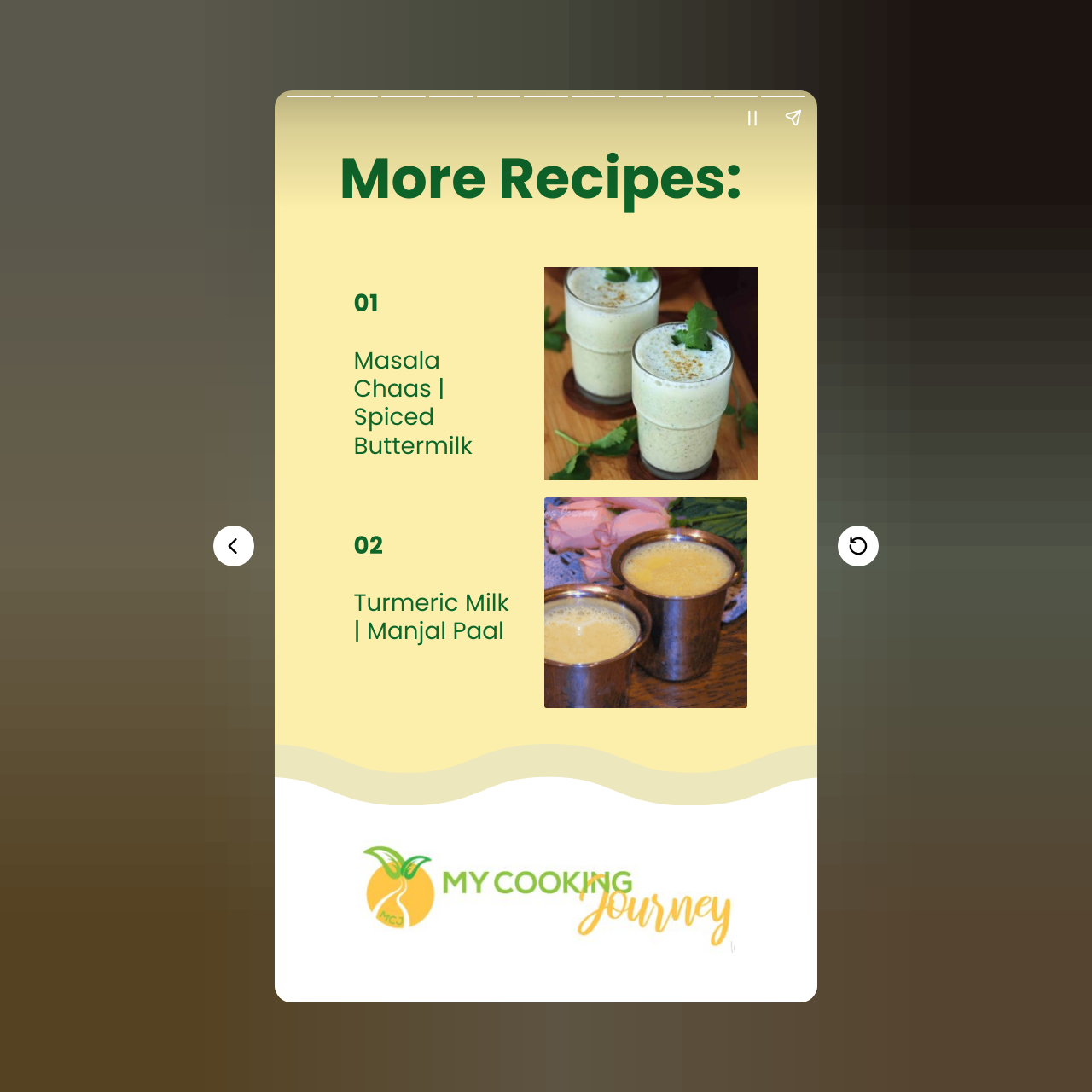Can you give a detailed response to the following question using the information from the image? What is the purpose of the 'More Recipes:' heading?

The 'More Recipes:' heading is likely used to introduce a list of additional recipes, as it is followed by links and images of other recipes, such as 'Turmeric Milk in a glass' and 'cropped-masala-chaas-4-scaled-1.jpg'.